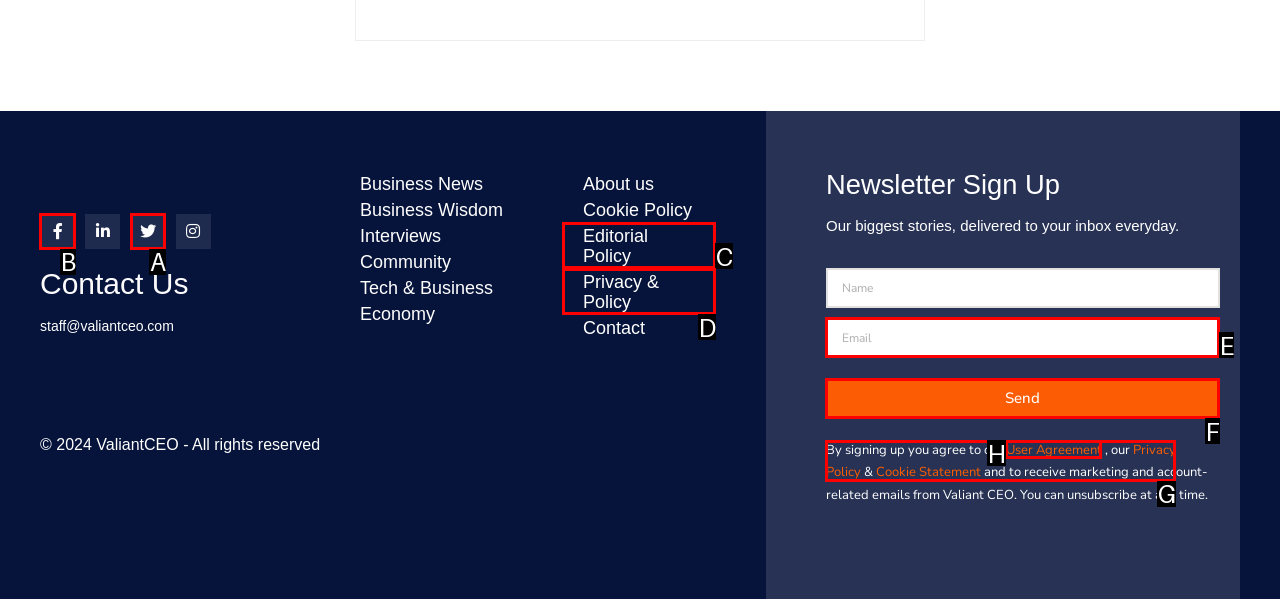To perform the task "Click on Facebook link", which UI element's letter should you select? Provide the letter directly.

B